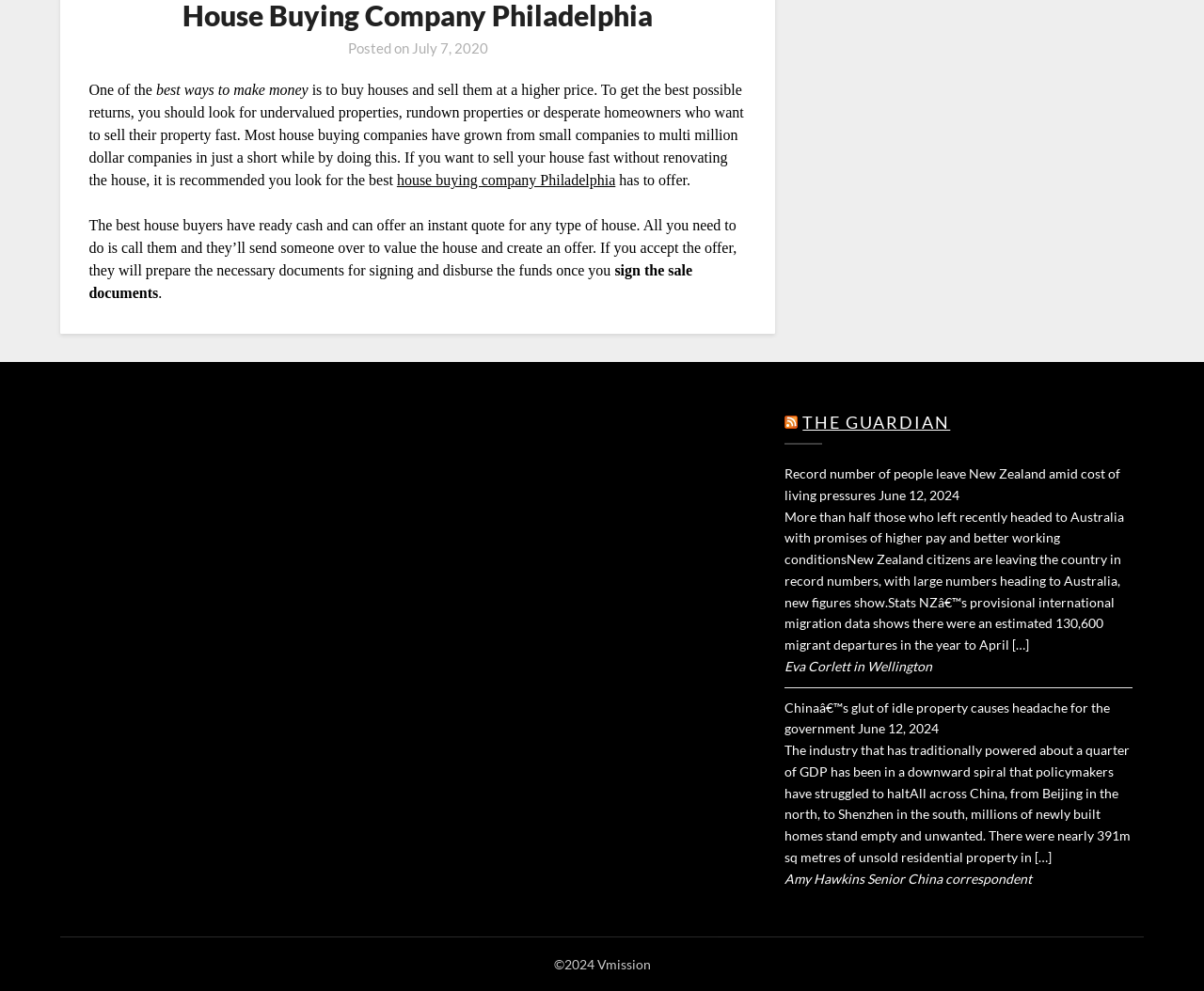Extract the bounding box coordinates of the UI element described by: "The Guardian". The coordinates should include four float numbers ranging from 0 to 1, e.g., [left, top, right, bottom].

[0.667, 0.415, 0.789, 0.436]